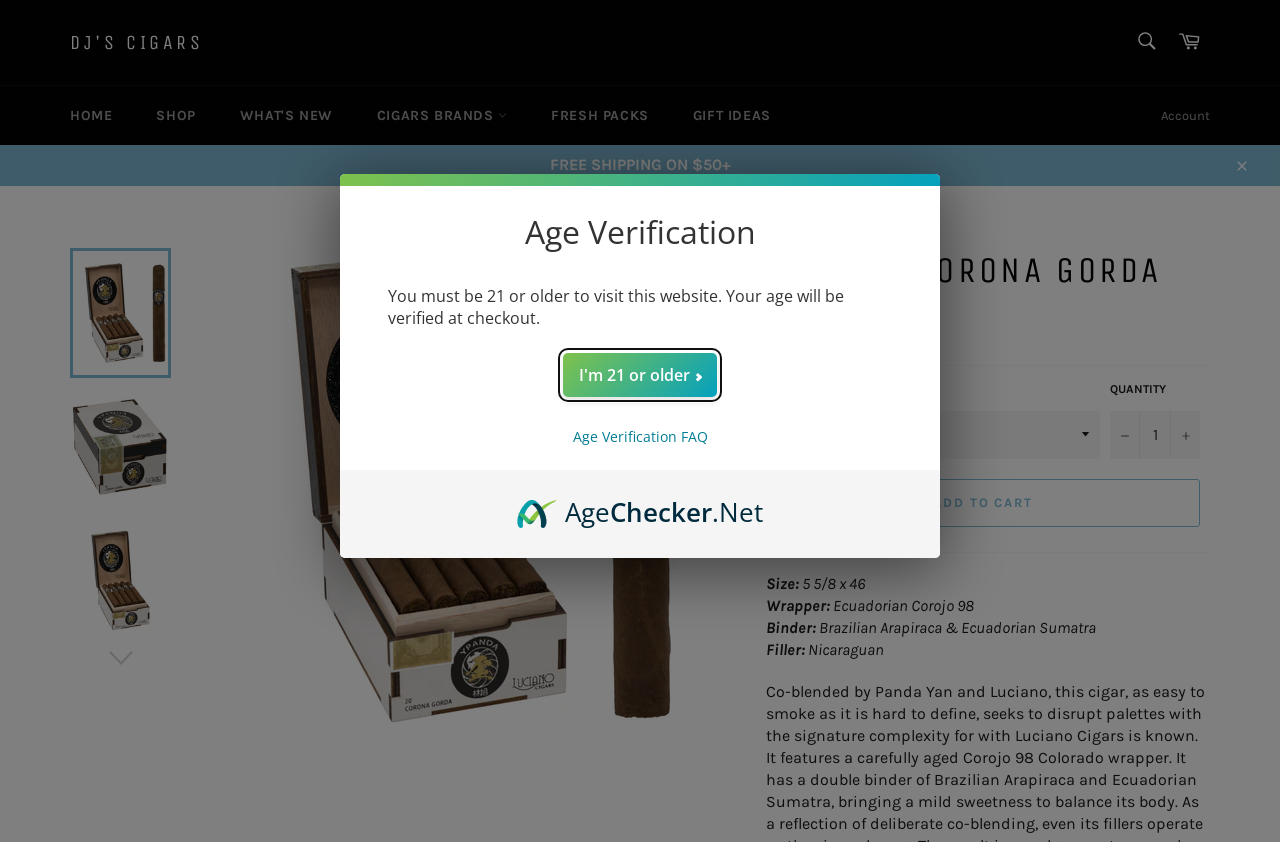Based on the image, provide a detailed and complete answer to the question: 
What is the name of the cigar?

The name of the cigar can be found in the heading element 'Y PANDA CORONA GORDA' and also in the link element 'Y Panda Corona Gorda' which is repeated several times on the webpage.